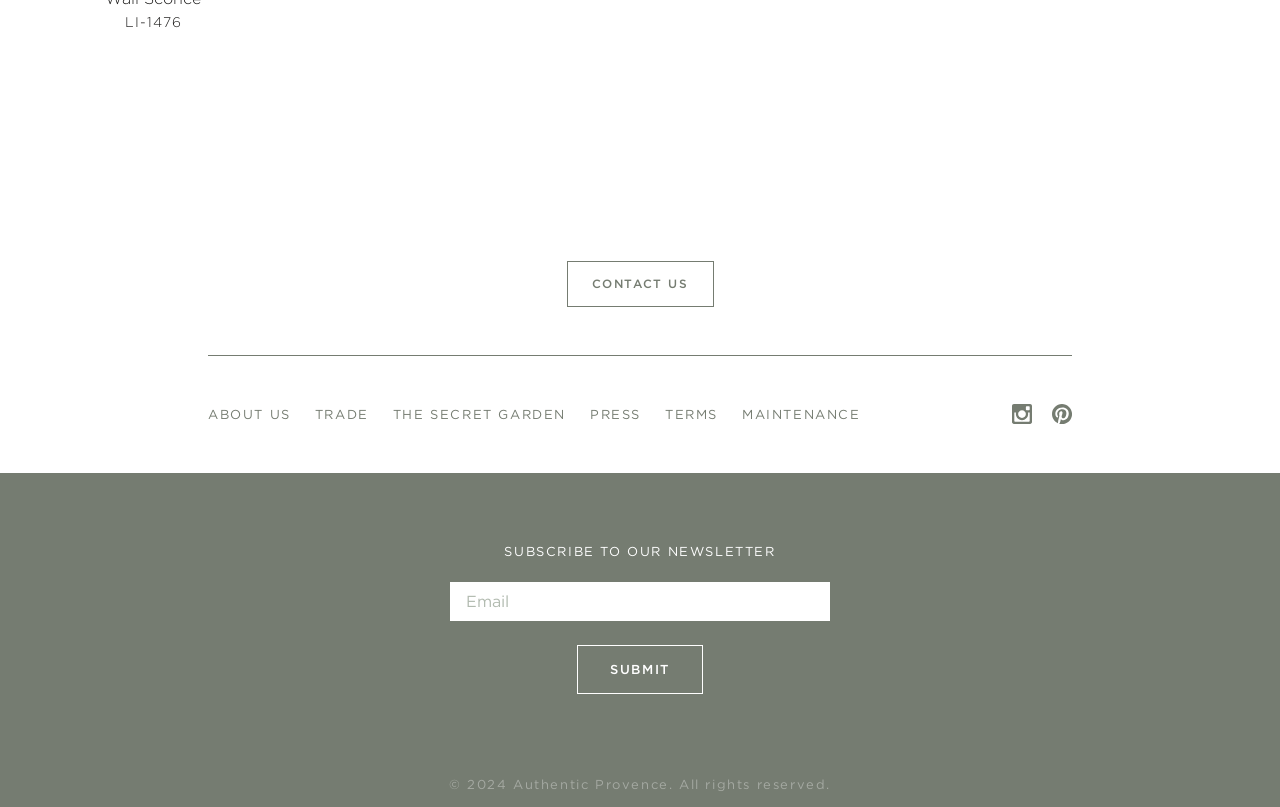Determine the bounding box coordinates of the clickable area required to perform the following instruction: "follow on instagram". The coordinates should be represented as four float numbers between 0 and 1: [left, top, right, bottom].

[0.791, 0.501, 0.806, 0.526]